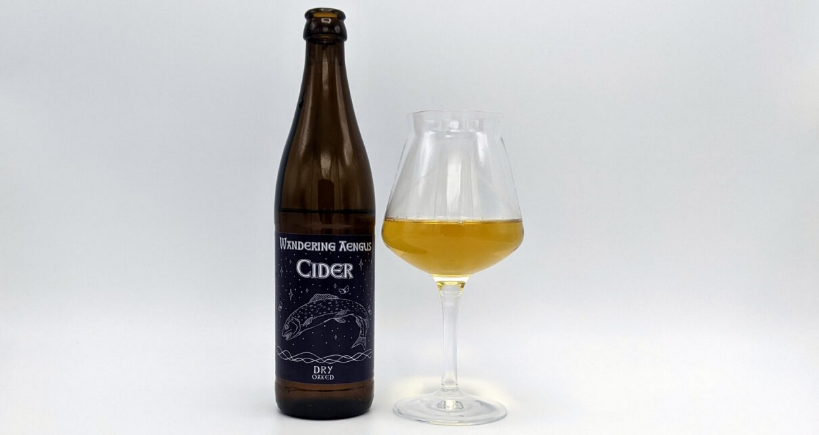What is the design on the label of the bottle?
Using the screenshot, give a one-word or short phrase answer.

Fish motif